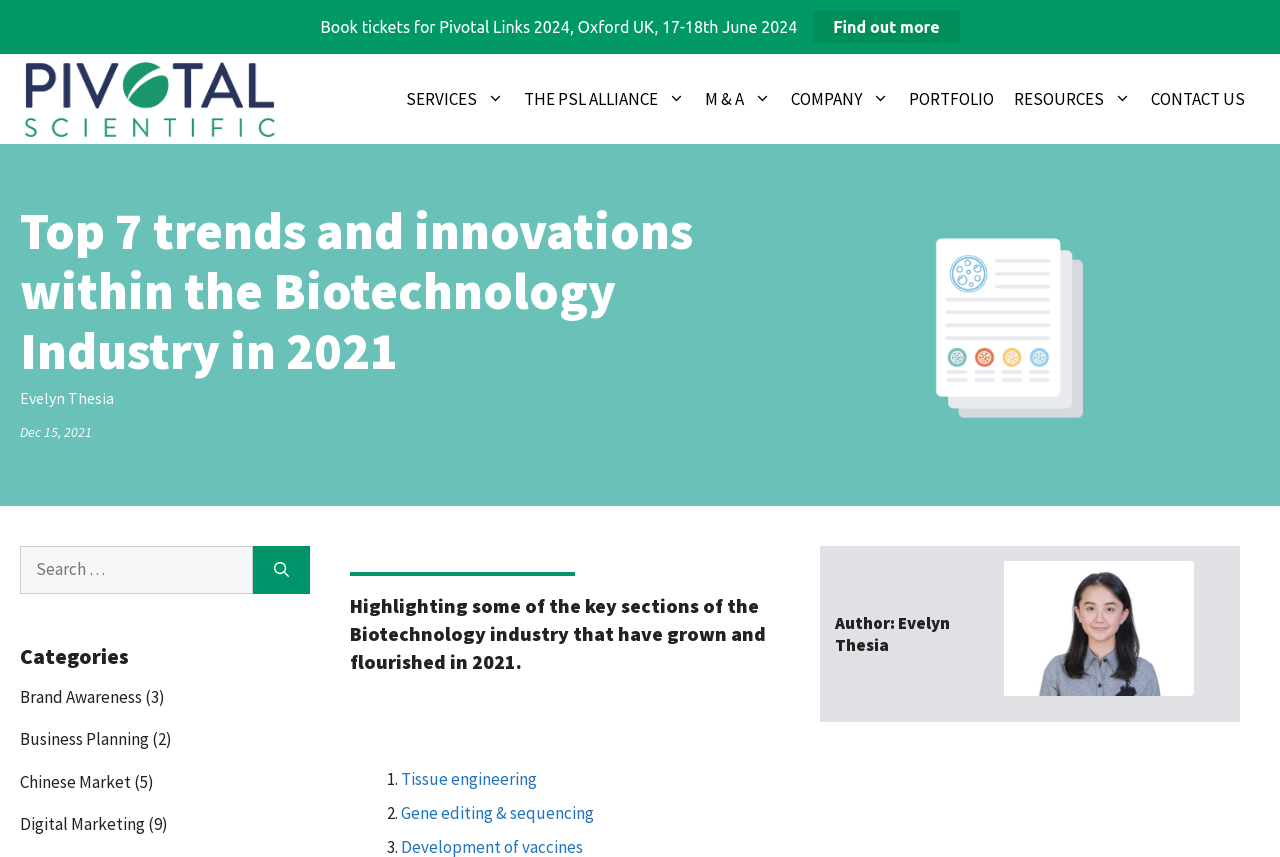Could you find the bounding box coordinates of the clickable area to complete this instruction: "Explore services offered by Pivotal Scientific"?

[0.309, 0.081, 0.402, 0.151]